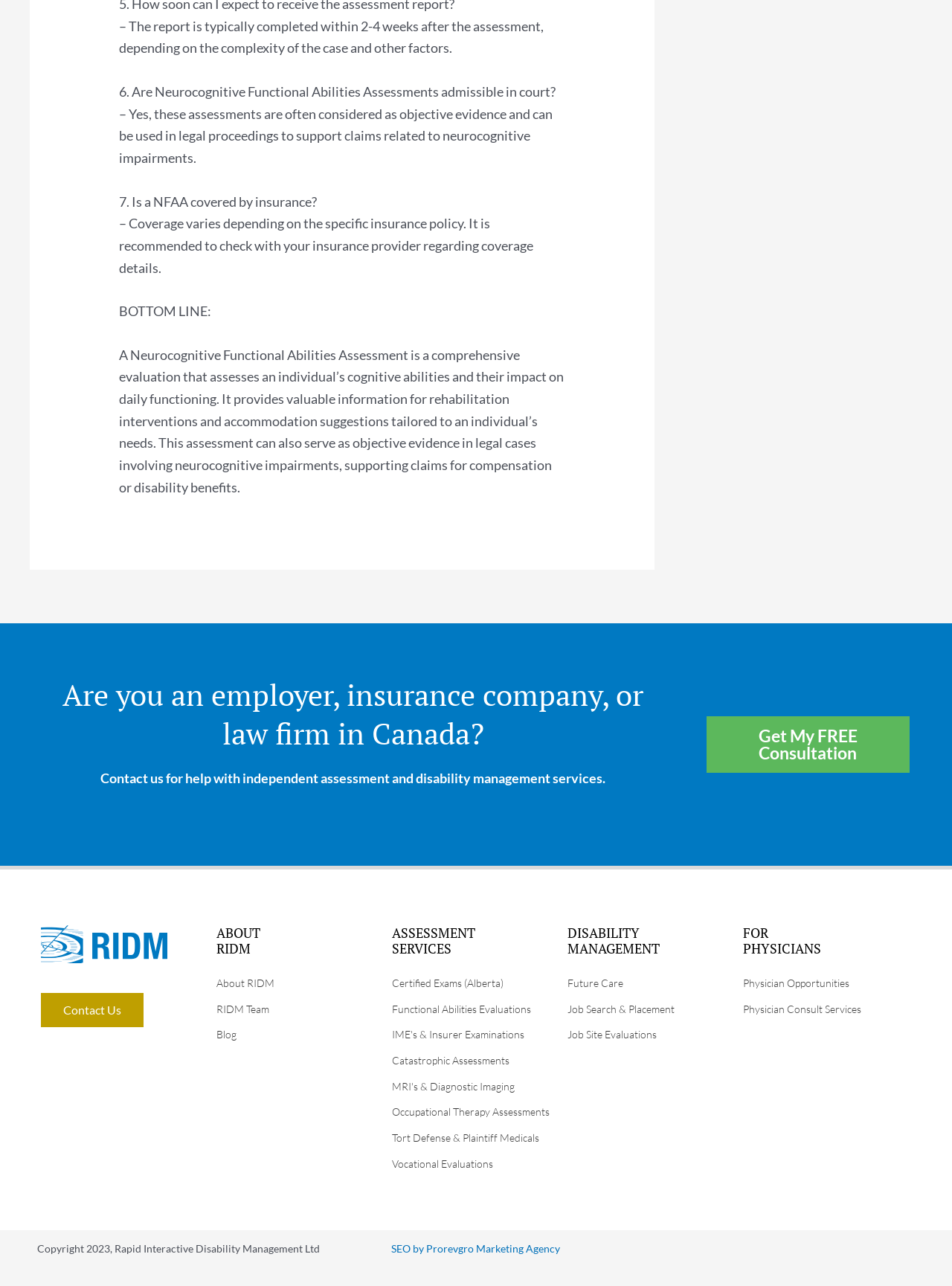Locate the bounding box coordinates for the element described below: "Catastrophic Assessments". The coordinates must be four float values between 0 and 1, formatted as [left, top, right, bottom].

[0.412, 0.816, 0.588, 0.833]